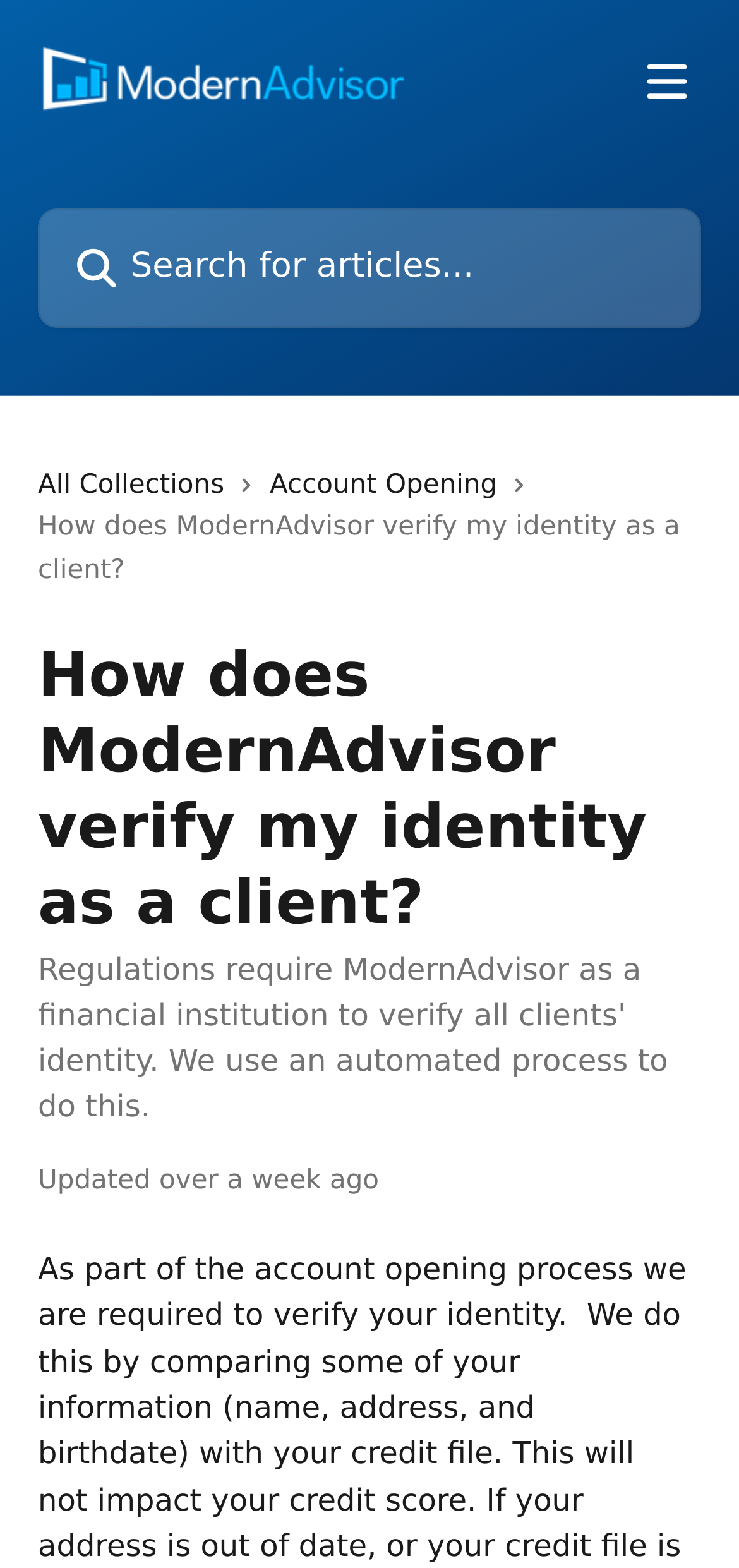Please answer the following question using a single word or phrase: 
What is the topic of the article on this webpage?

Identity verification